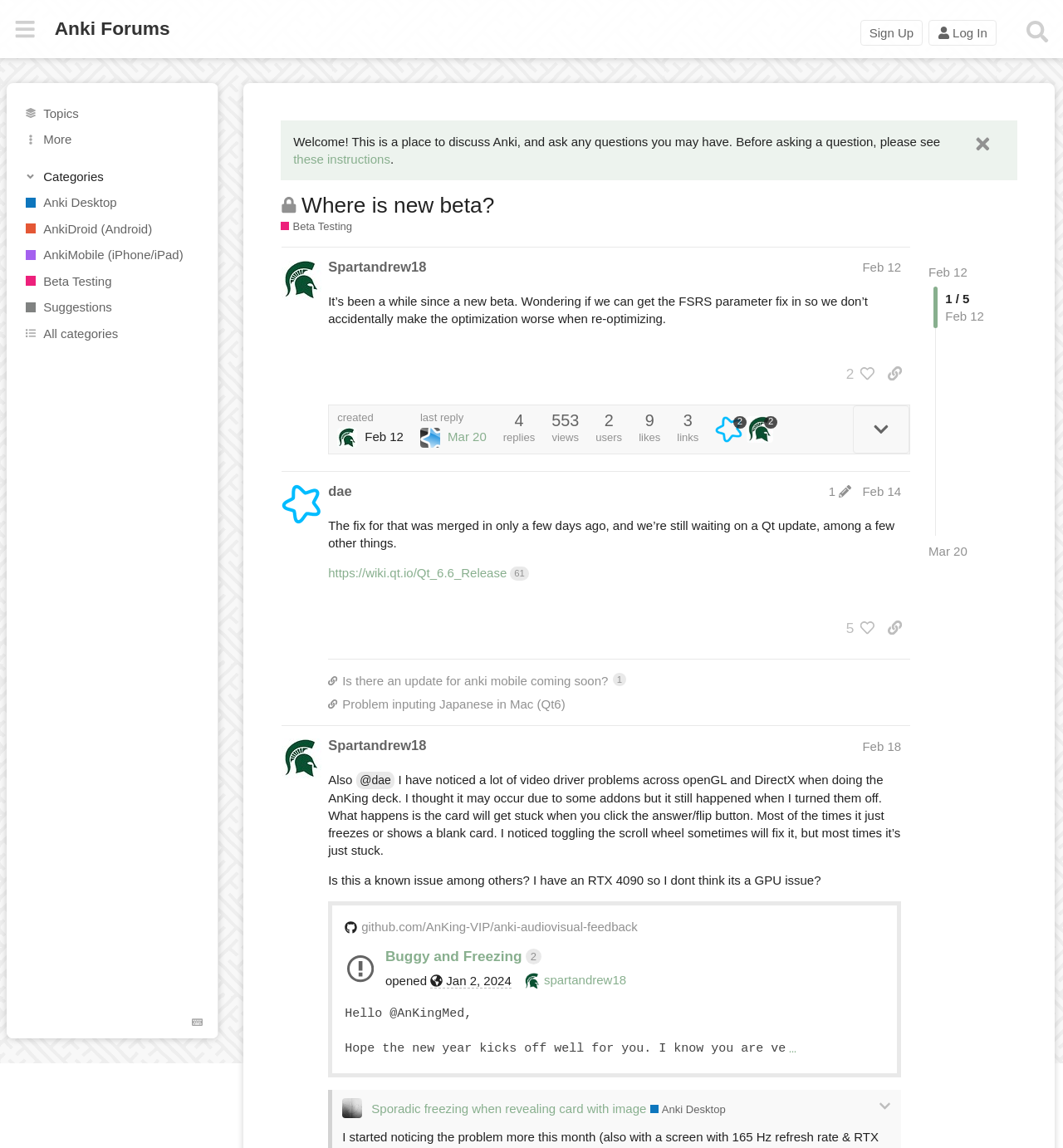How many people liked the first post?
From the image, provide a succinct answer in one word or a short phrase.

2 people